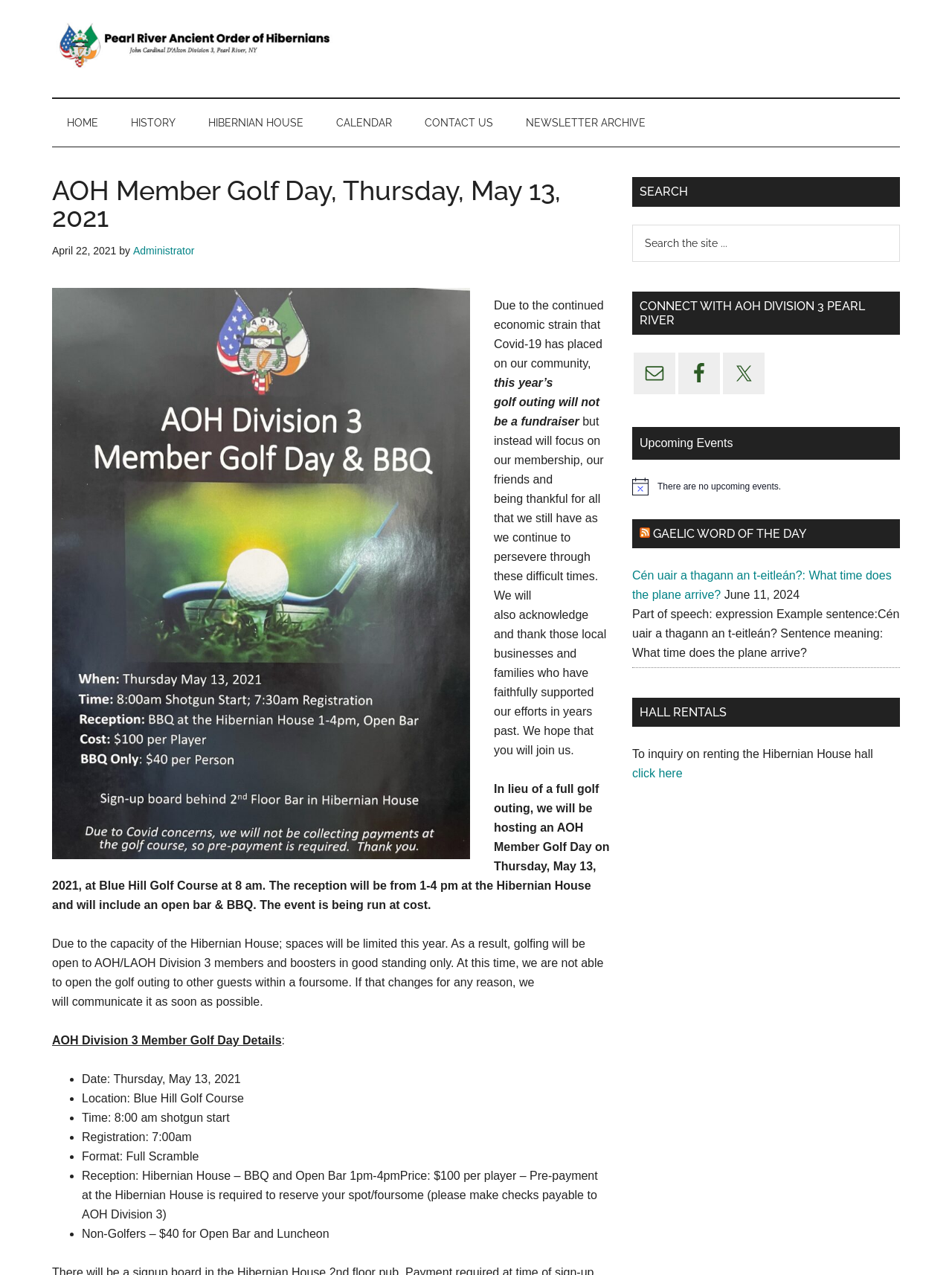Find the bounding box of the web element that fits this description: "Newsletter Archive".

[0.537, 0.078, 0.694, 0.115]